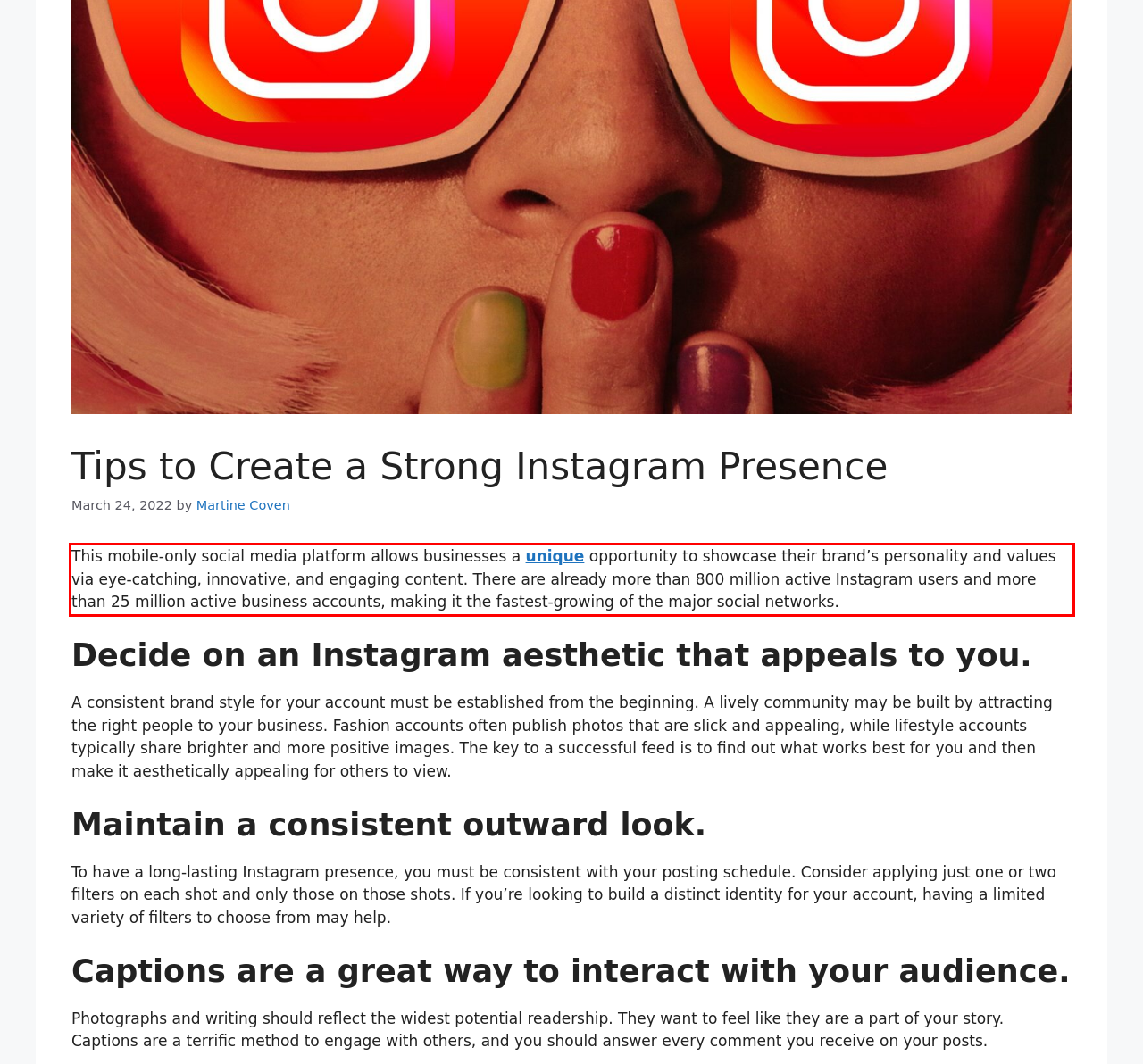From the provided screenshot, extract the text content that is enclosed within the red bounding box.

This mobile-only social media platform allows businesses a unique opportunity to showcase their brand’s personality and values via eye-catching, innovative, and engaging content. There are already more than 800 million active Instagram users and more than 25 million active business accounts, making it the fastest-growing of the major social networks.